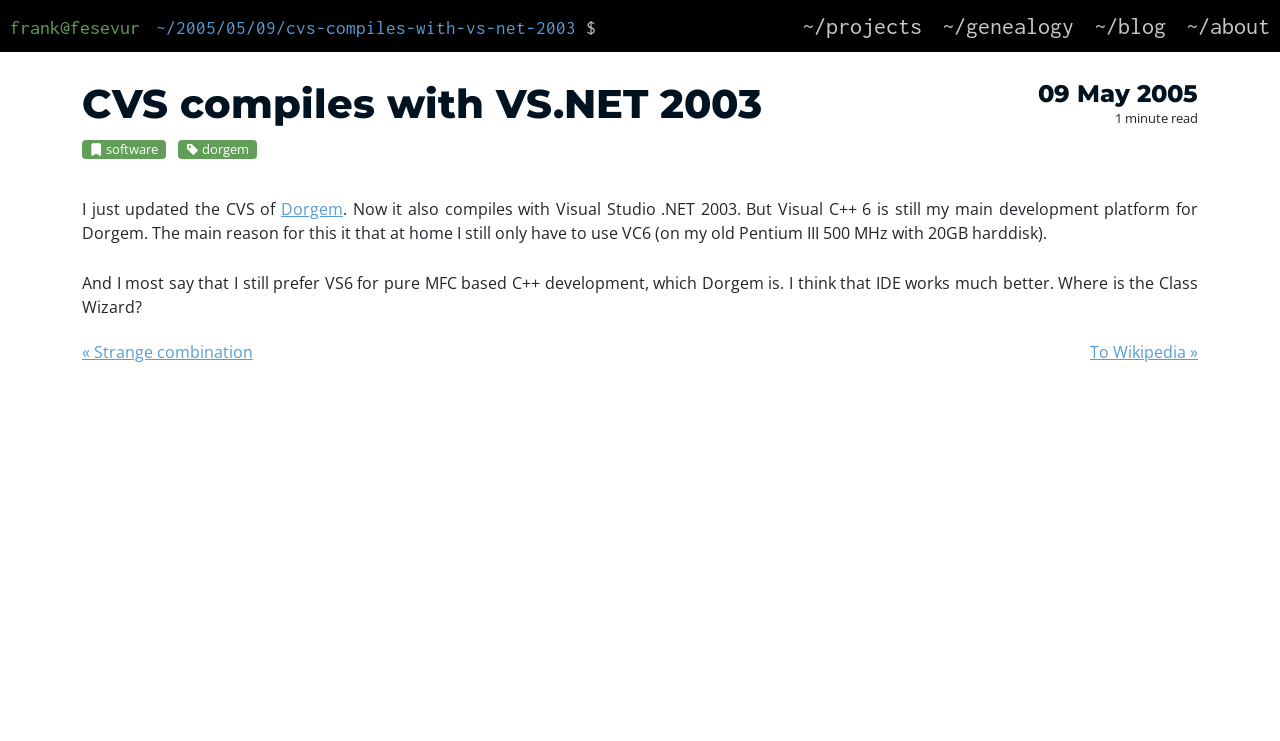Construct a comprehensive description capturing every detail on the webpage.

The webpage appears to be a blog post or article with a title "CVS compiles with VS.NET 2003" and a date "09 May 2005" at the top. Below the title, there is a category label "software" and a tag "dorgem". 

The main content of the webpage is a paragraph of text that describes the update of the CVS of Dorgem, which now compiles with Visual Studio .NET 2003, but the author still prefers to use Visual C++ 6 as their main development platform. The text also mentions the author's preference for VS6 for pure MFC-based C++ development.

Above the main content, there are several links to other pages, including the author's email address, projects, genealogy, blog, and about pages, which are aligned horizontally across the top of the page.

At the bottom of the page, there are two links, one pointing to a previous post "« Strange combination" and another pointing to Wikipedia "To Wikipedia »".